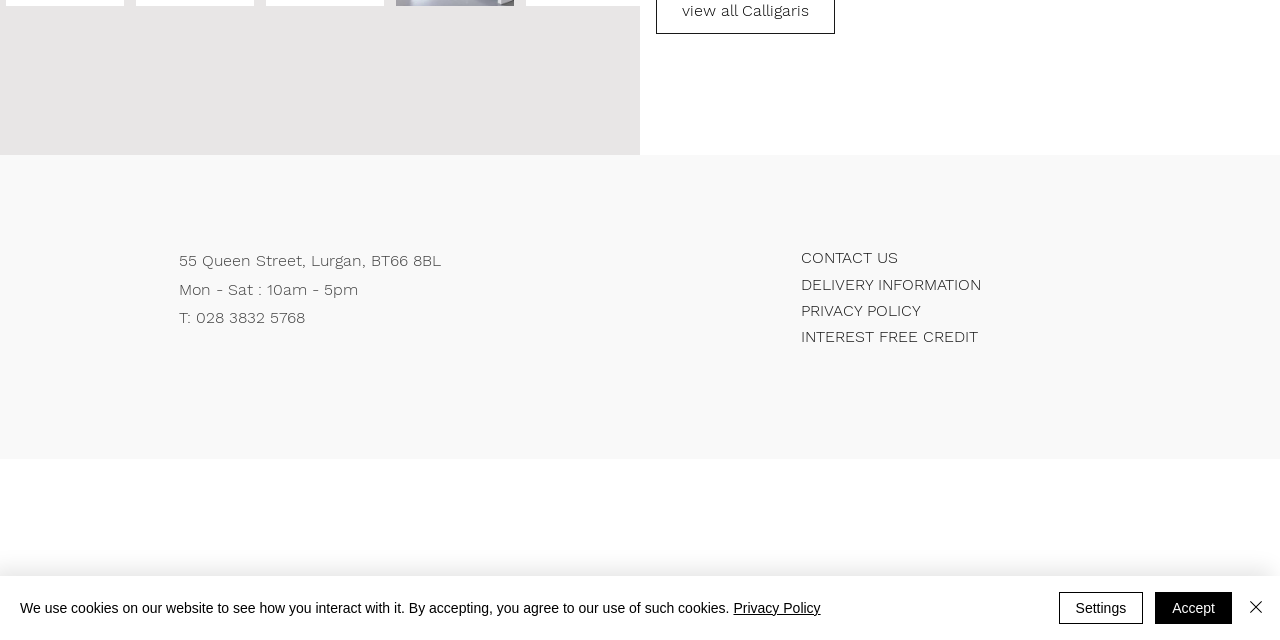Using the webpage screenshot, find the UI element described by PRIVACY POLICY. Provide the bounding box coordinates in the format (top-left x, top-left y, bottom-right x, bottom-right y), ensuring all values are floating point numbers between 0 and 1.

[0.626, 0.467, 0.86, 0.506]